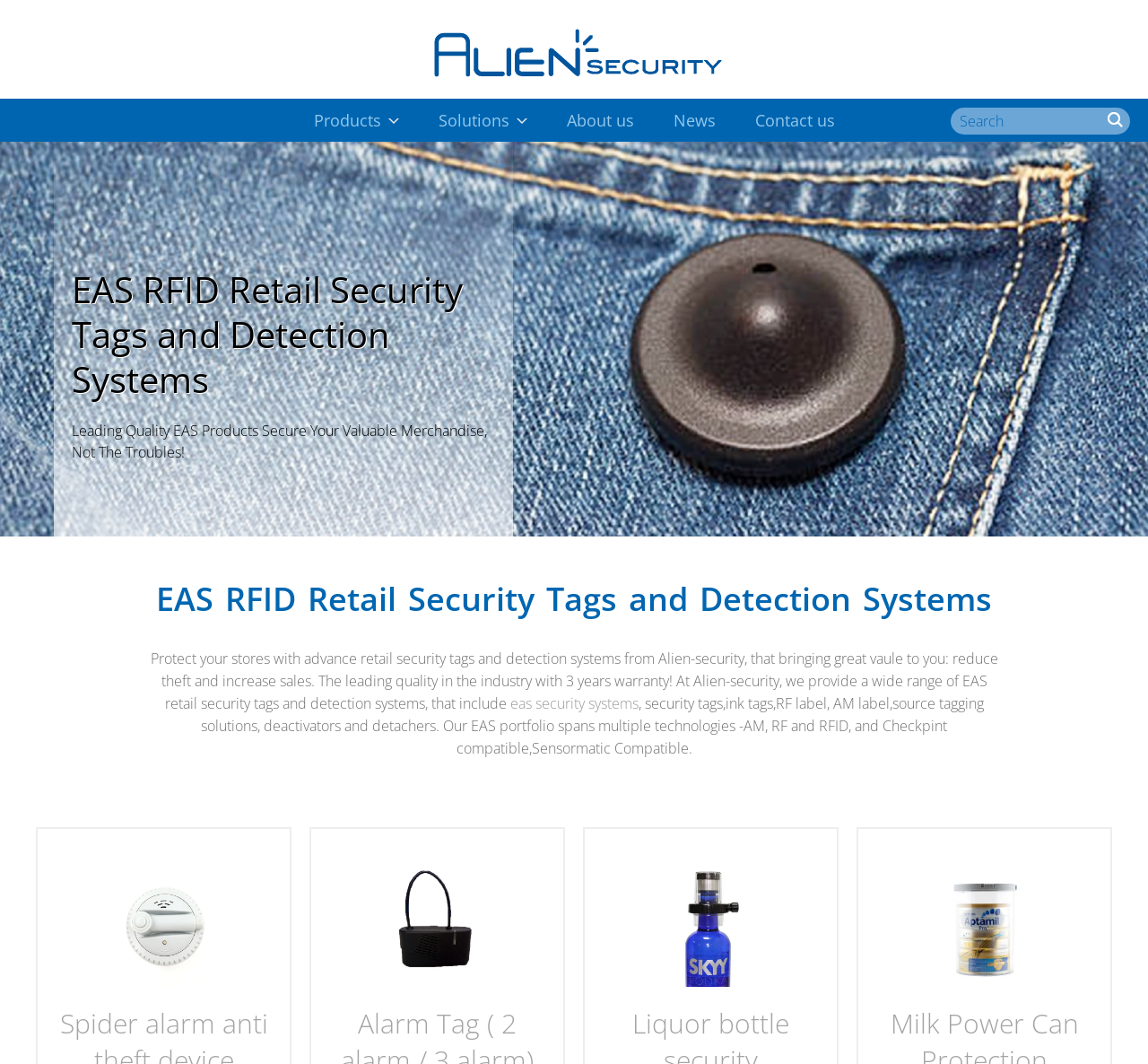Determine the bounding box coordinates of the element's region needed to click to follow the instruction: "Go to the department of religious studies homepage". Provide these coordinates as four float numbers between 0 and 1, formatted as [left, top, right, bottom].

None